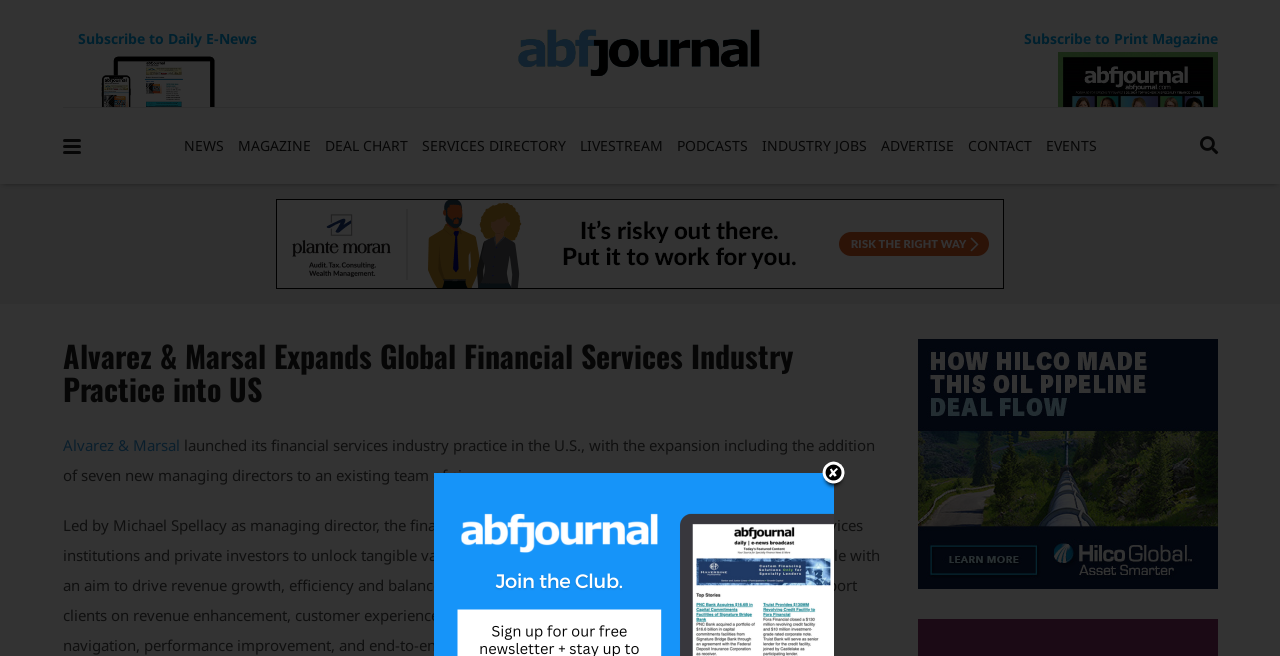Indicate the bounding box coordinates of the element that needs to be clicked to satisfy the following instruction: "Go to HOME". The coordinates should be four float numbers between 0 and 1, i.e., [left, top, right, bottom].

None